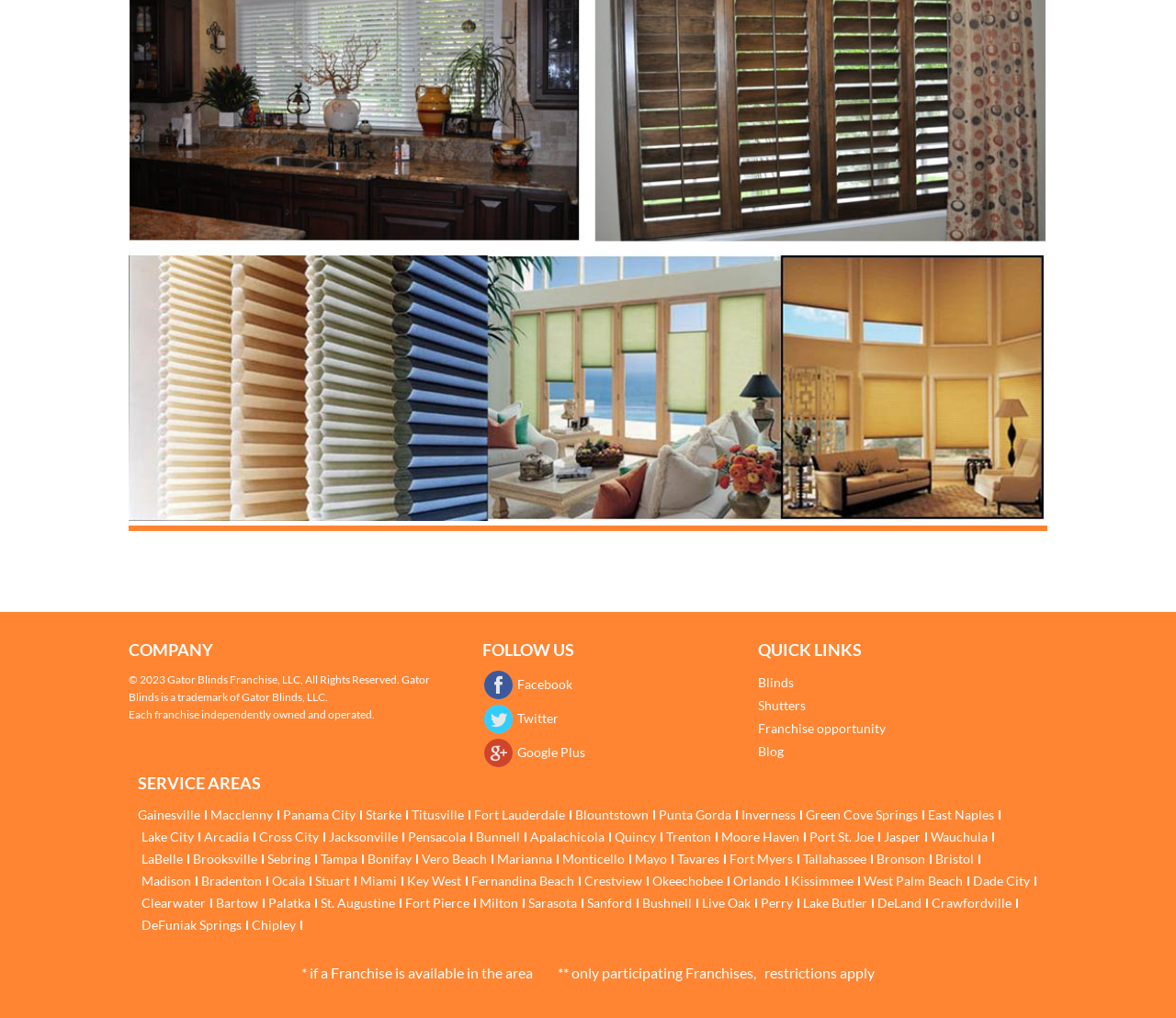Answer the question with a single word or phrase: 
What social media platforms are available for following?

Facebook, Twitter, Google Plus